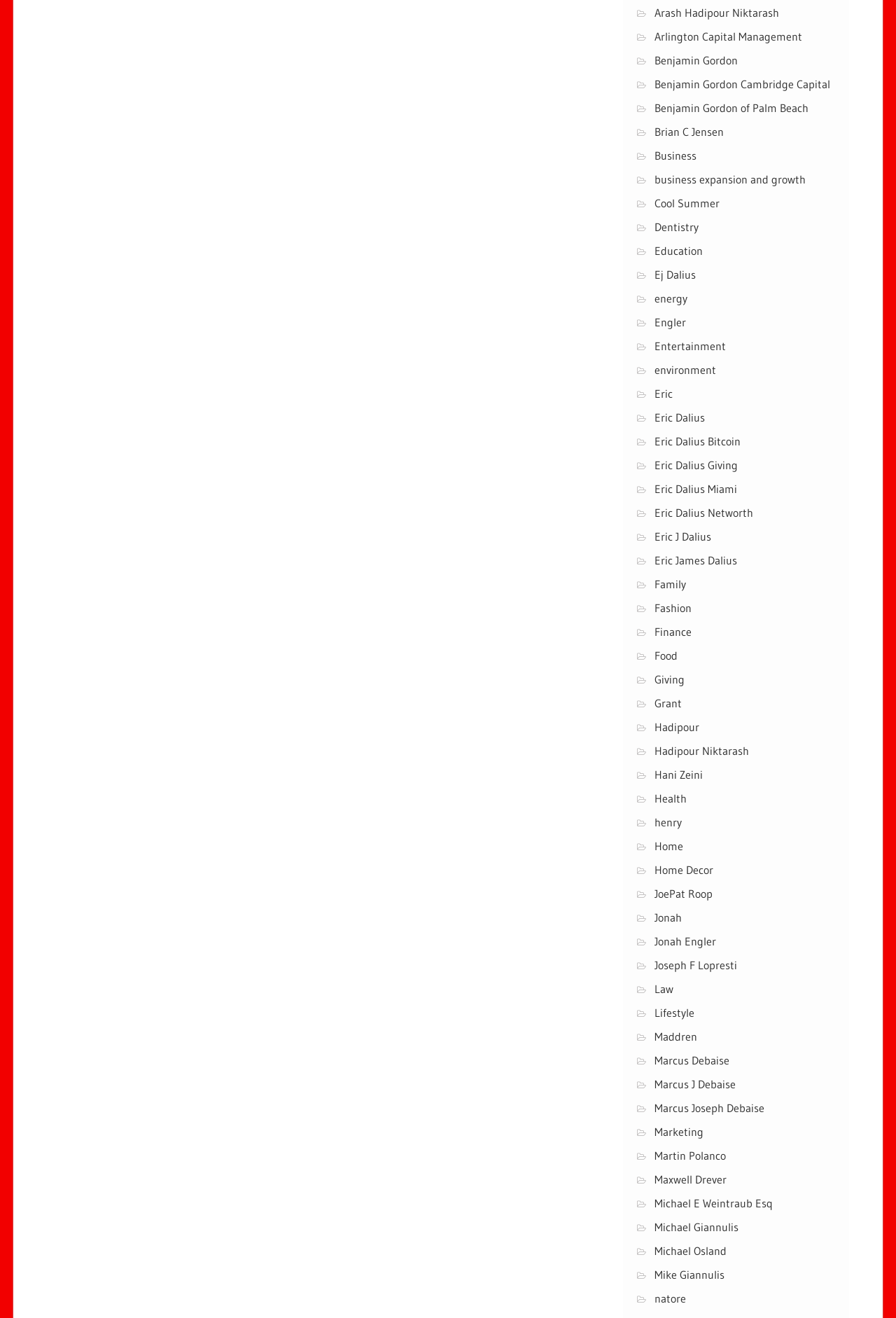Locate the bounding box coordinates of the area where you should click to accomplish the instruction: "Visit the page about Eric Dalius".

[0.731, 0.311, 0.787, 0.322]